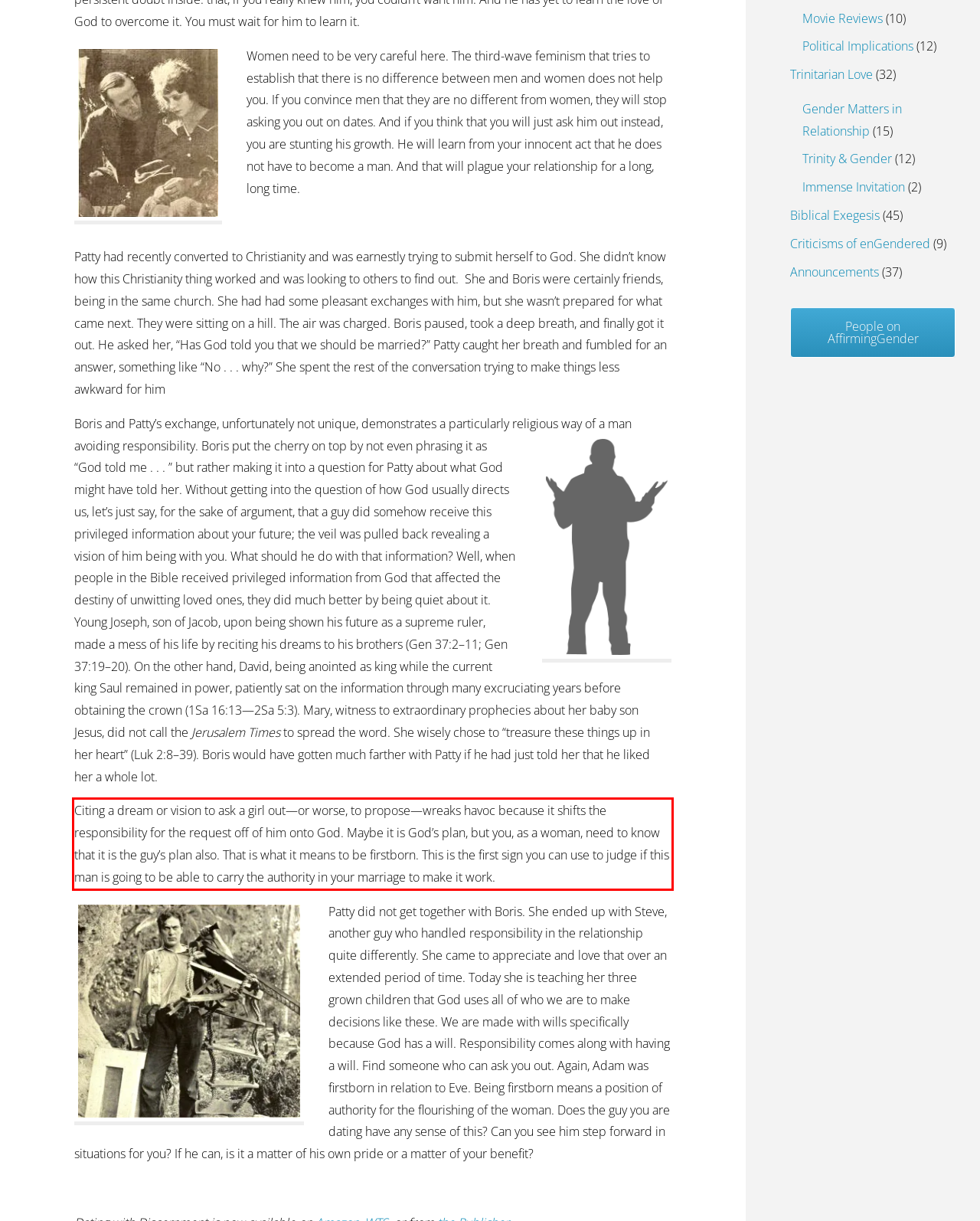Using the provided webpage screenshot, recognize the text content in the area marked by the red bounding box.

Citing a dream or vision to ask a girl out—or worse, to propose—wreaks havoc because it shifts the responsibility for the request off of him onto God. Maybe it is God’s plan, but you, as a woman, need to know that it is the guy’s plan also. That is what it means to be firstborn. This is the first sign you can use to judge if this man is going to be able to carry the authority in your marriage to make it work.